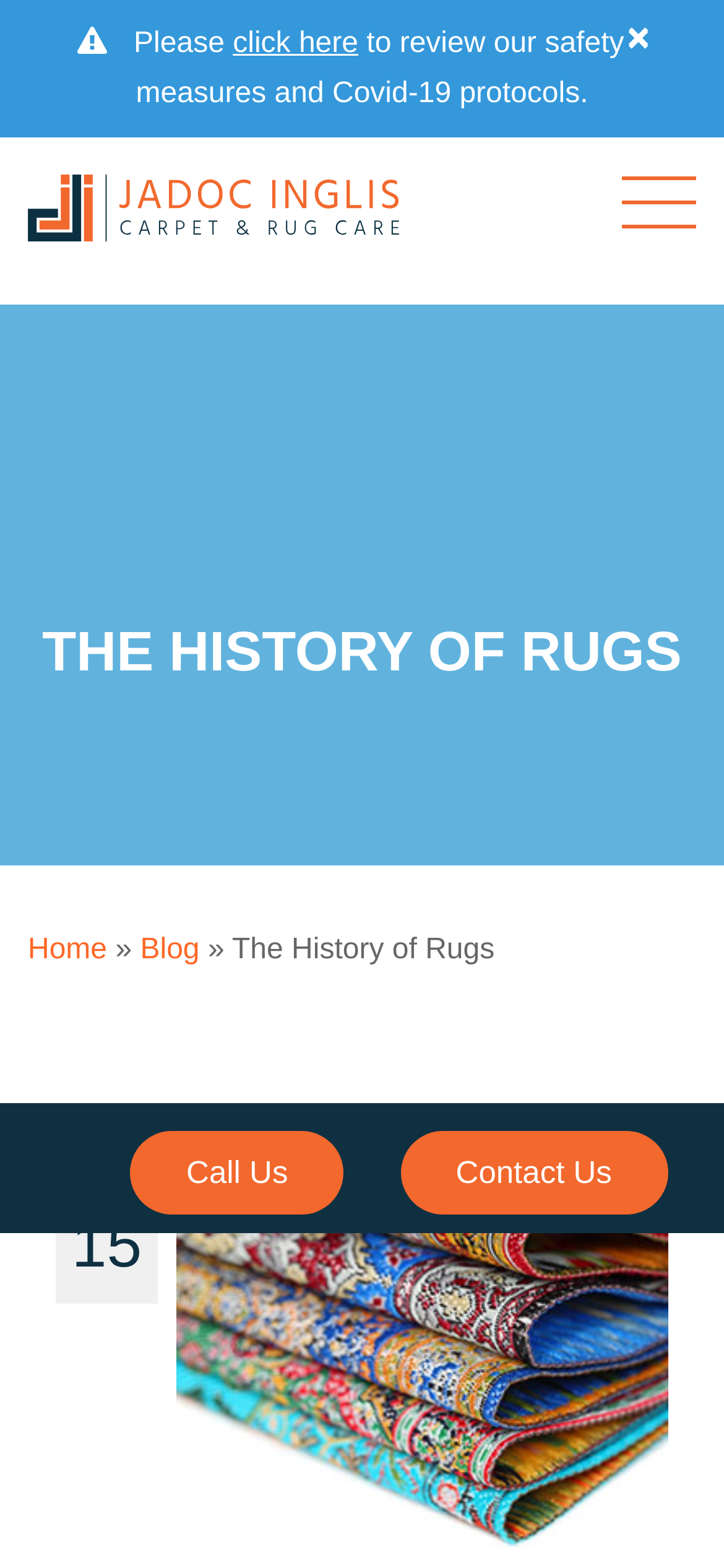Illustrate the webpage thoroughly, mentioning all important details.

The webpage is about the history of rugs, with a prominent heading "THE HISTORY OF RUGS" located near the top center of the page. Below the heading, there is a large image related to the history of rugs, taking up most of the width of the page.

At the top right corner, there is a link to close the current window or section, accompanied by a small "×" icon. Nearby, there is a message asking users to review safety measures and Covid-19 protocols, with a link to "click here" for more information.

On the top left side, there is a JaDoc logo, which is also a link. Below the logo, there are navigation links to "Home" and "Blog", separated by a "»" symbol.

In the middle of the page, there is a section with a header that contains a link to "CARPET CLEANING TIPS". Below this header, there are two links to "Call Us" and "Contact Us", positioned side by side.

The page also displays the date "MAY 15" in the middle section. Overall, the webpage has a simple and organized layout, with clear headings and concise text.